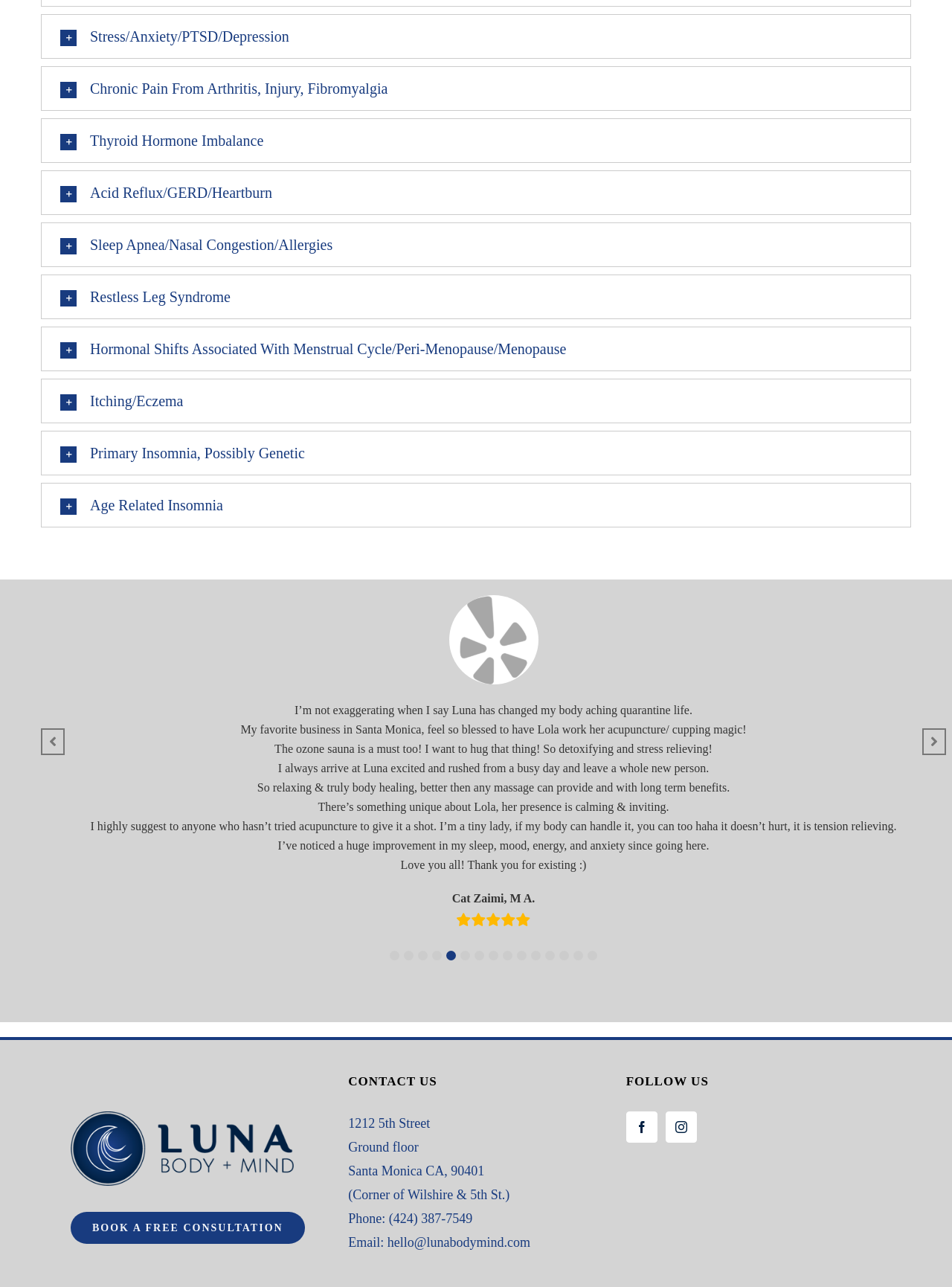Find the bounding box coordinates of the element's region that should be clicked in order to follow the given instruction: "Download Cosmetify on the App Store". The coordinates should consist of four float numbers between 0 and 1, i.e., [left, top, right, bottom].

None